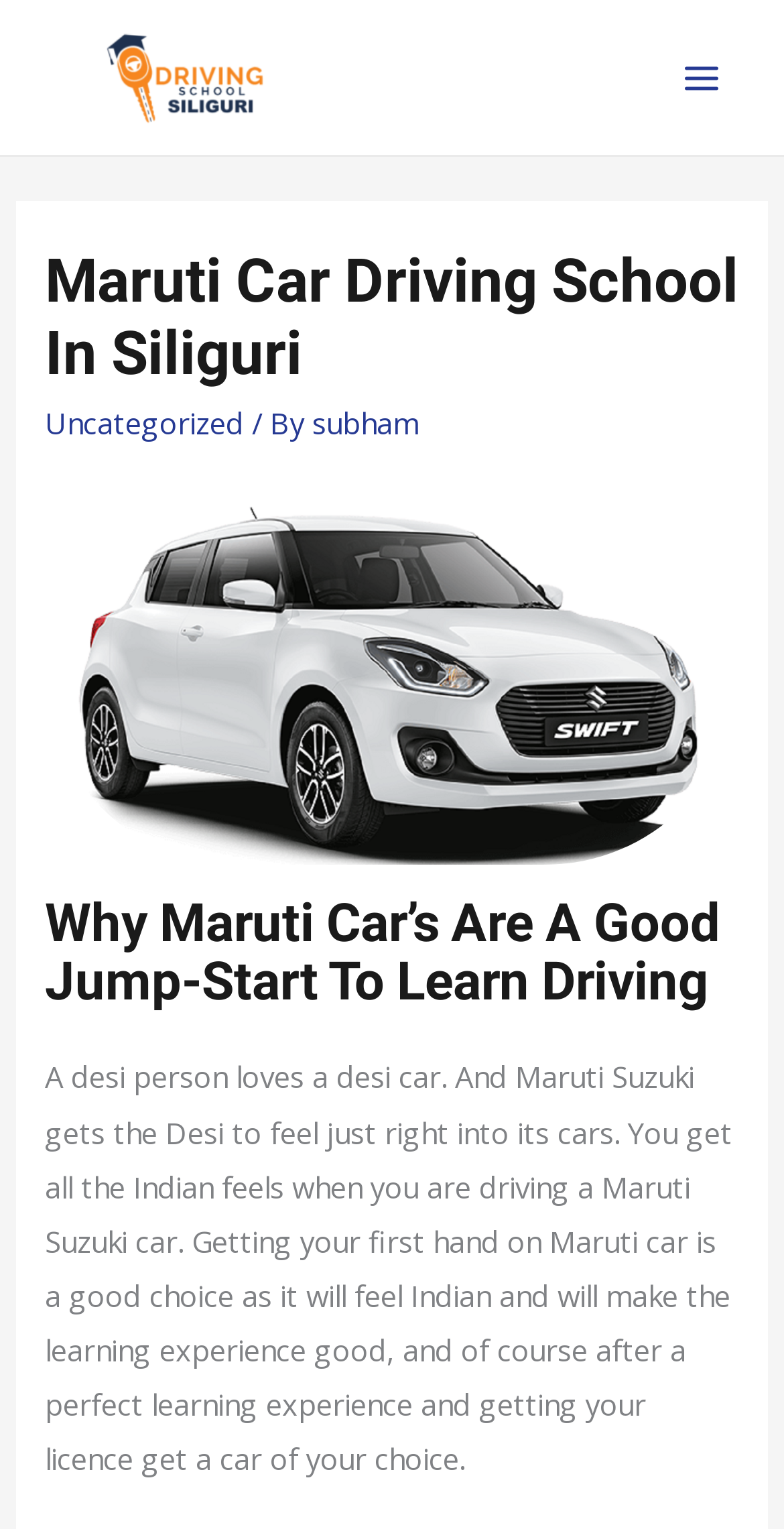Answer the question below with a single word or a brief phrase: 
What is the brand of car recommended for learning driving?

Maruti Suzuki